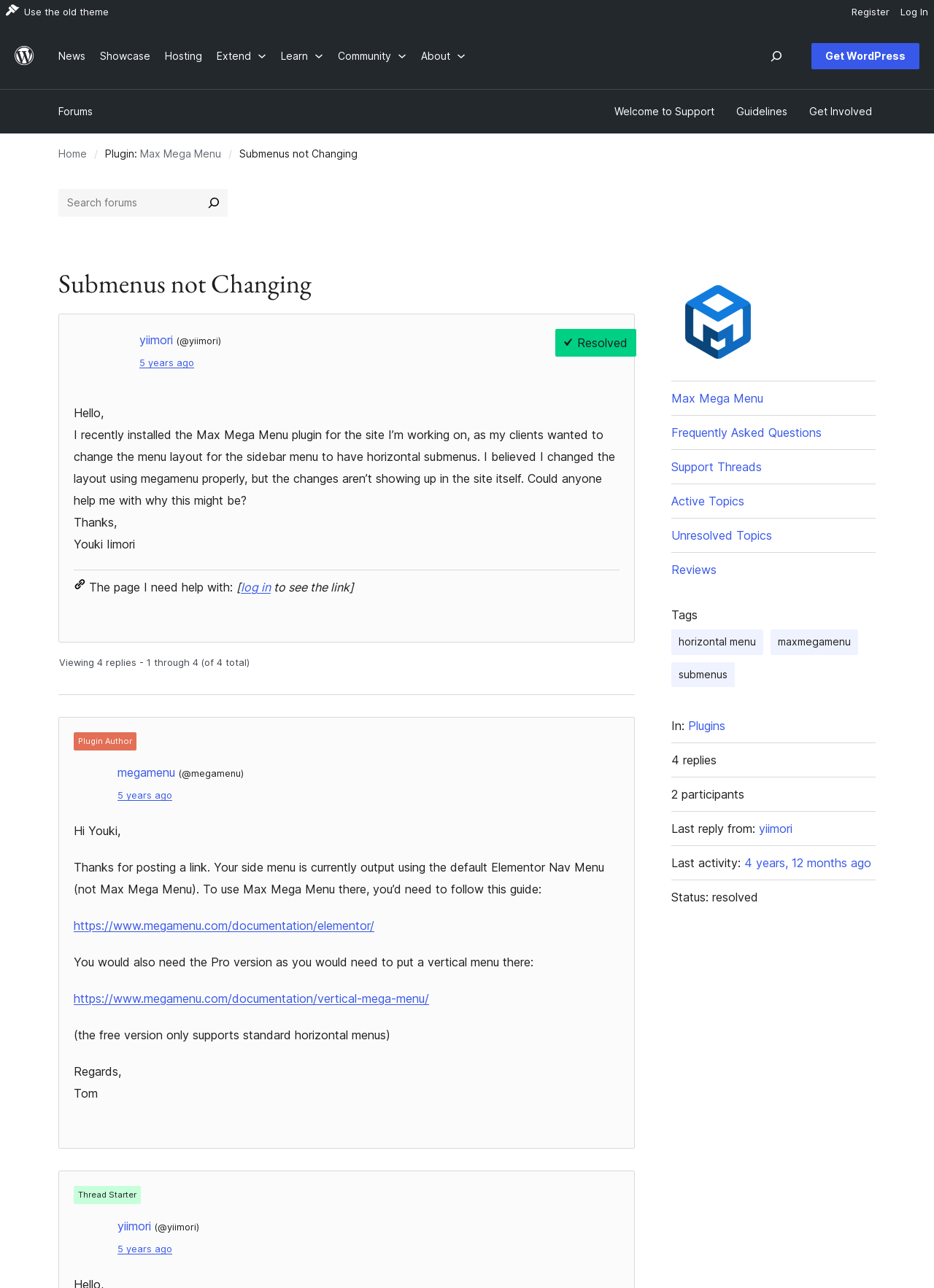Bounding box coordinates are specified in the format (top-left x, top-left y, bottom-right x, bottom-right y). All values are floating point numbers bounded between 0 and 1. Please provide the bounding box coordinate of the region this sentence describes: Disclaimer

None